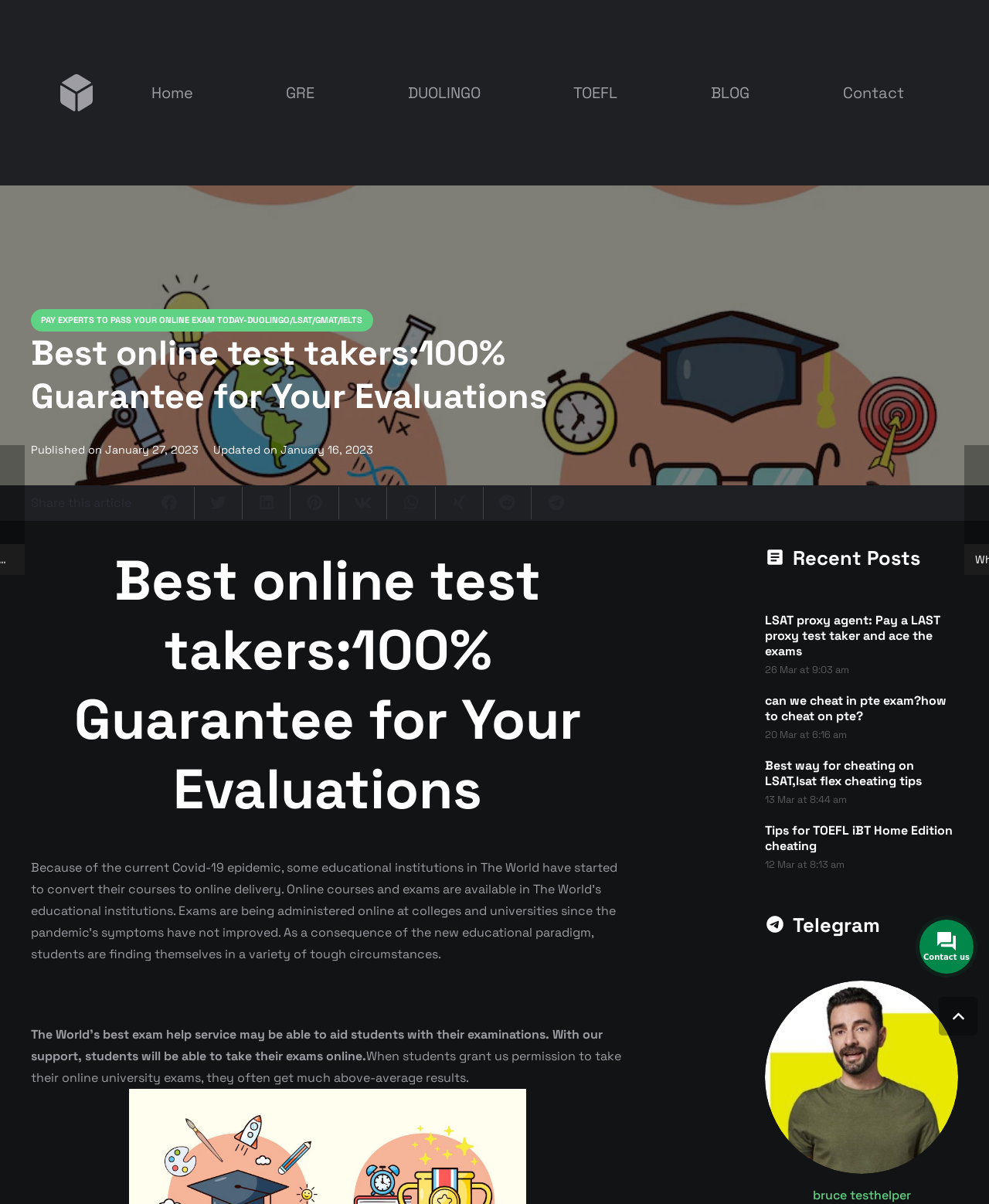Detail the webpage's structure and highlights in your description.

This webpage is about online test takers and exam help services. At the top, there is a header section with a logo image that spans the entire width of the page. Below the logo, there are seven links: "Home", "GRE", "DUOLINGO", "TOEFL", "BLOG", and "Contact", which are evenly spaced and aligned horizontally.

The main content section starts with a heading that reads "Best online test takers:100% Guarantee for Your Evaluations" followed by a publication date and time. Below this, there is a promotional link that encourages users to pay experts to pass their online exams.

The main article section is divided into three paragraphs. The first paragraph discusses the shift to online courses and exams due to the COVID-19 pandemic and how students are facing difficulties. The second paragraph introduces the website's exam help service, which can aid students in taking their online university exams. The third paragraph highlights the benefits of using their service, stating that students often achieve above-average results.

To the right of the main article section, there is a sidebar with a heading "Recent Posts" that lists four article previews with links, each with a heading, publication date, and time. The articles appear to be related to cheating on various exams, such as LSAT, PTE, and TOEFL.

At the bottom of the page, there is a section with a heading "telegram Telegram" and a link to "bruce testhelper". There are also two images and a "Back to top" button.